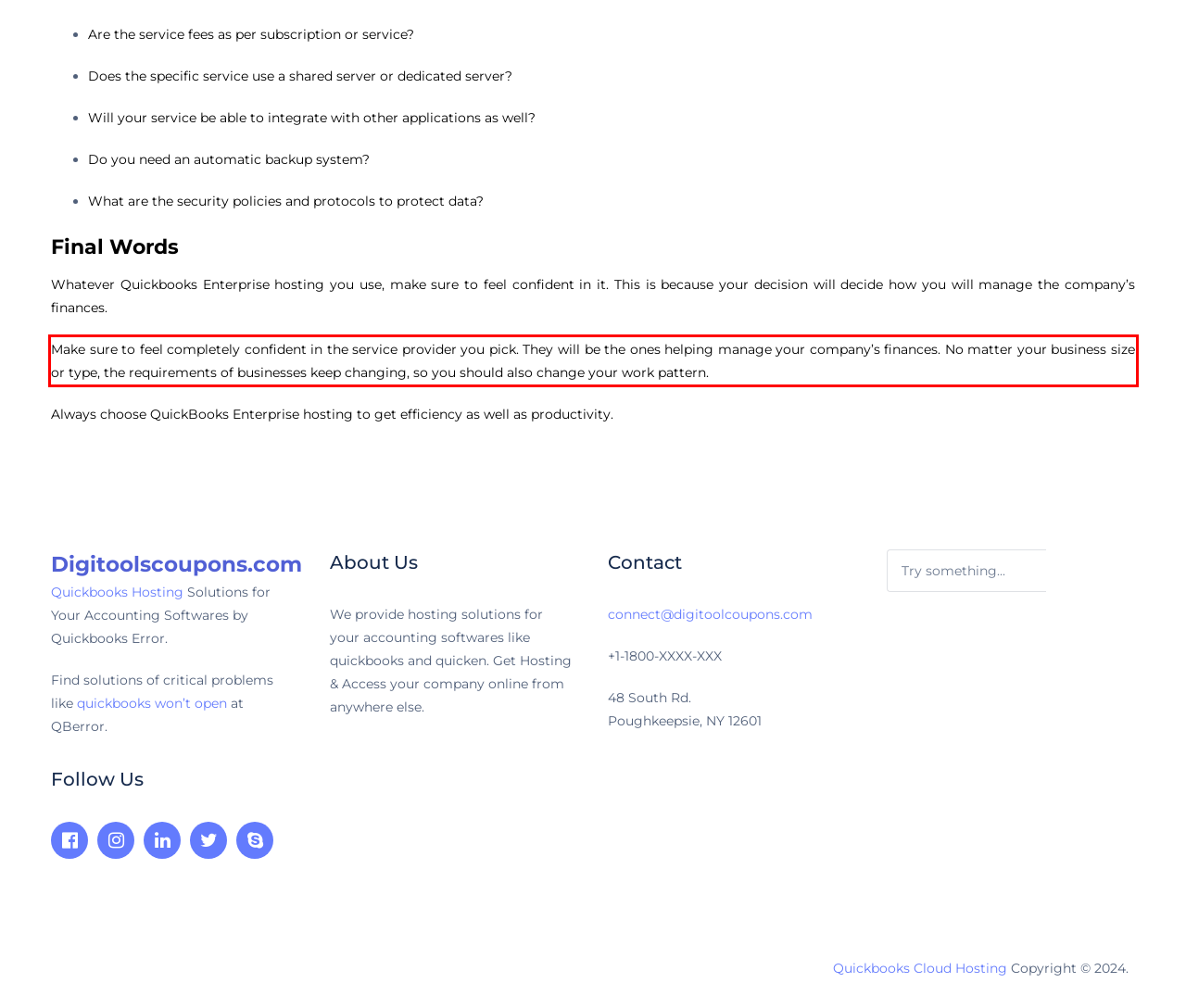Identify and extract the text within the red rectangle in the screenshot of the webpage.

Make sure to feel completely confident in the service provider you pick. They will be the ones helping manage your company’s finances. No matter your business size or type, the requirements of businesses keep changing, so you should also change your work pattern.